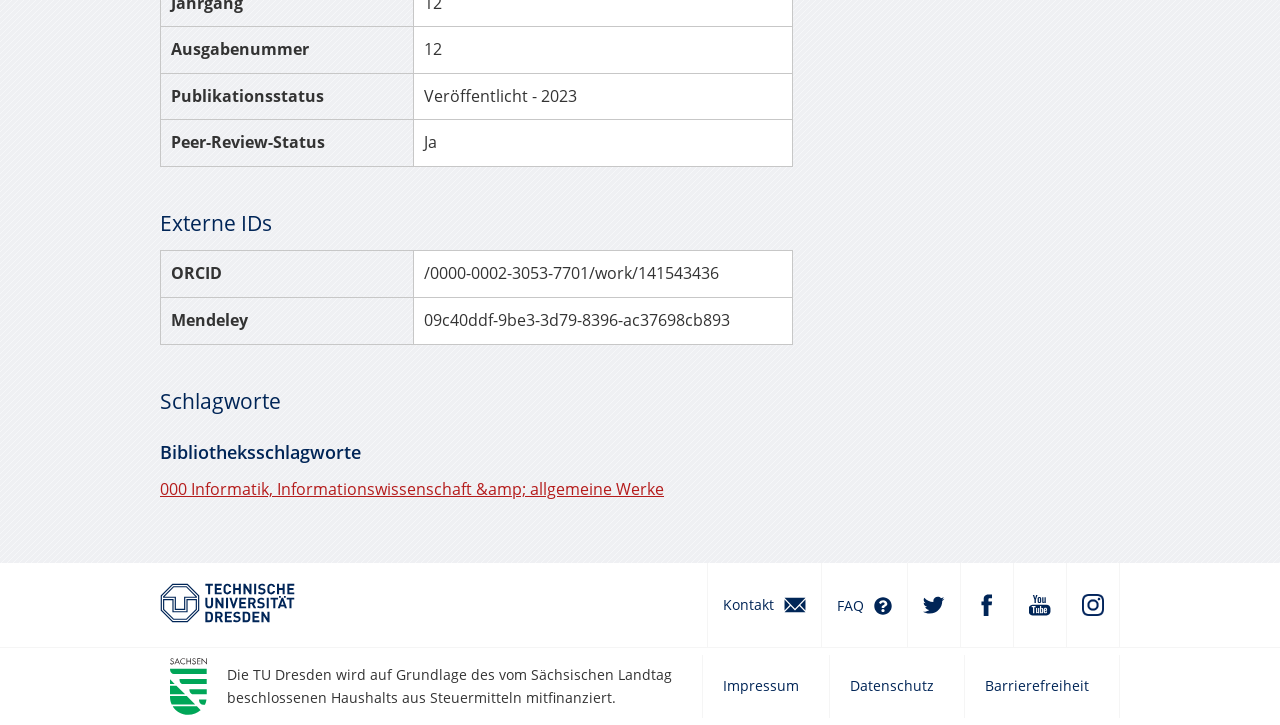Please find the bounding box for the UI component described as follows: "Youtube , Externer Link".

[0.791, 0.776, 0.833, 0.892]